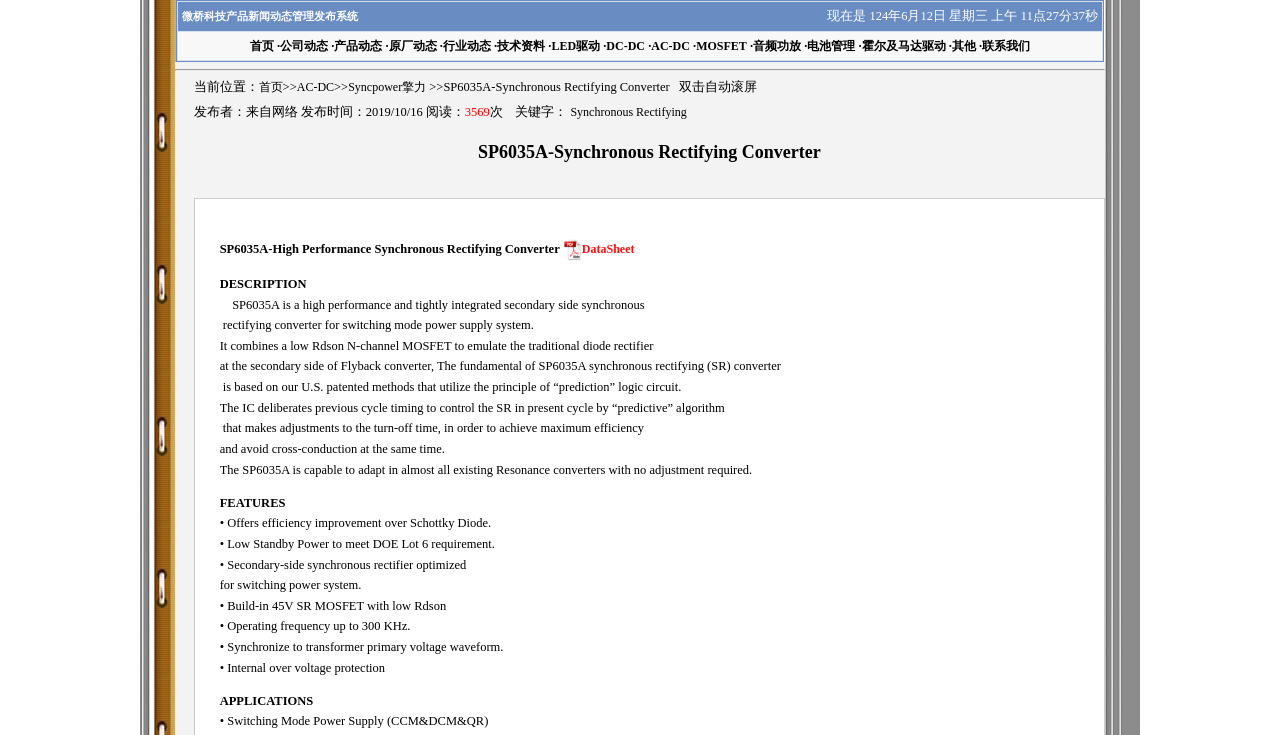What is the operating frequency of the SP6035A?
Refer to the image and provide a detailed answer to the question.

The operating frequency of the SP6035A can be found in the features section, which mentions that it has an 'Operating frequency up to 300 KHz'.